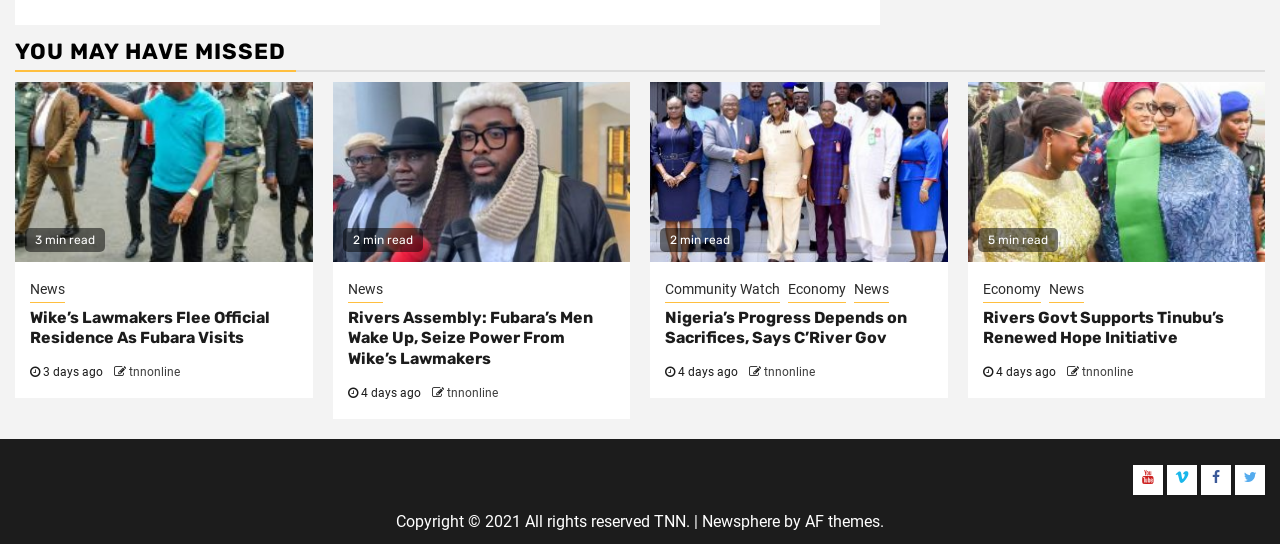Identify the bounding box of the HTML element described as: "Community Watch".

[0.52, 0.512, 0.609, 0.556]